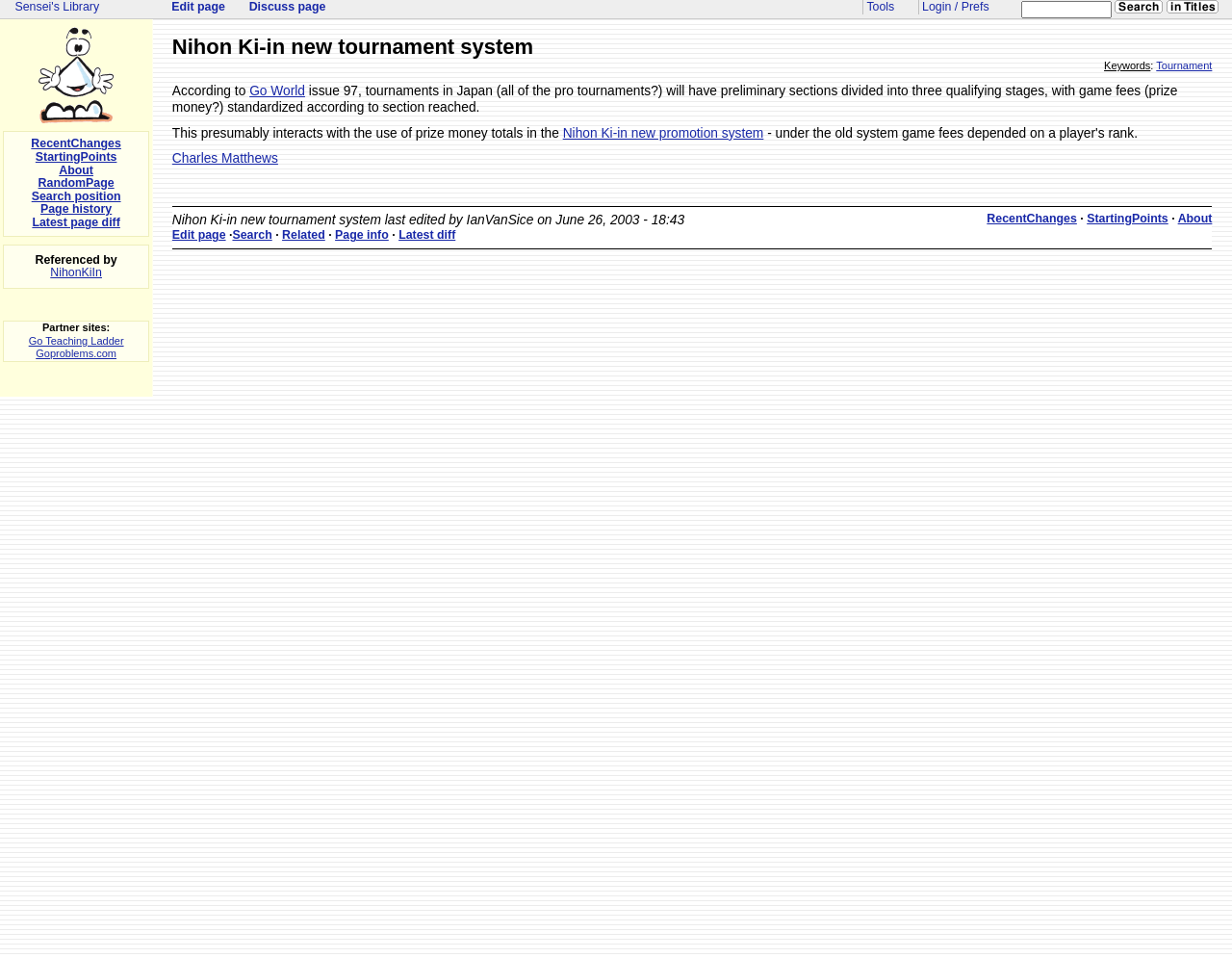Kindly determine the bounding box coordinates for the area that needs to be clicked to execute this instruction: "Login or access preferences".

[0.749, 0.0, 0.803, 0.014]